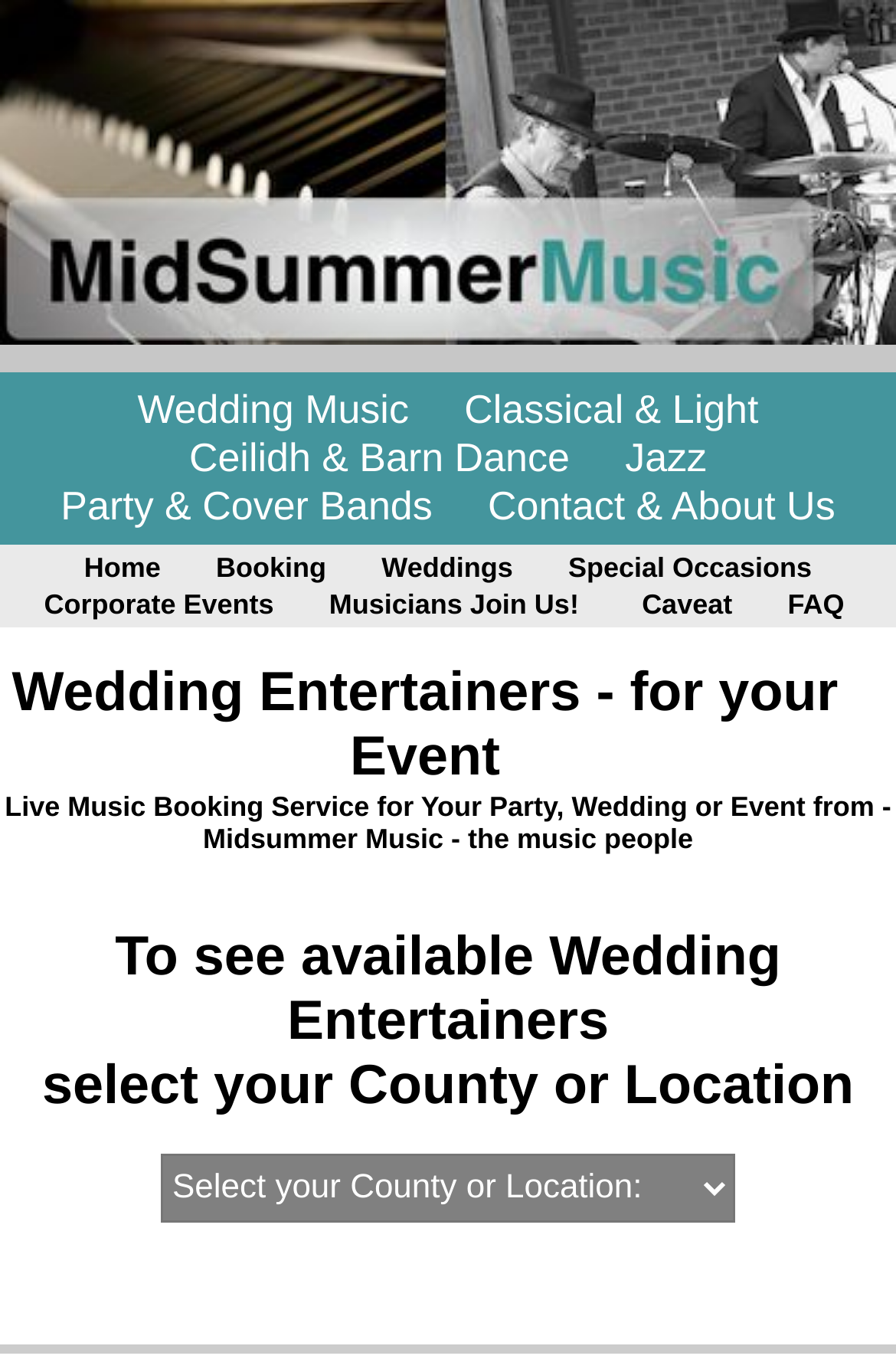Provide a short answer to the following question with just one word or phrase: How can I contact the website owners?

Contact & About Us